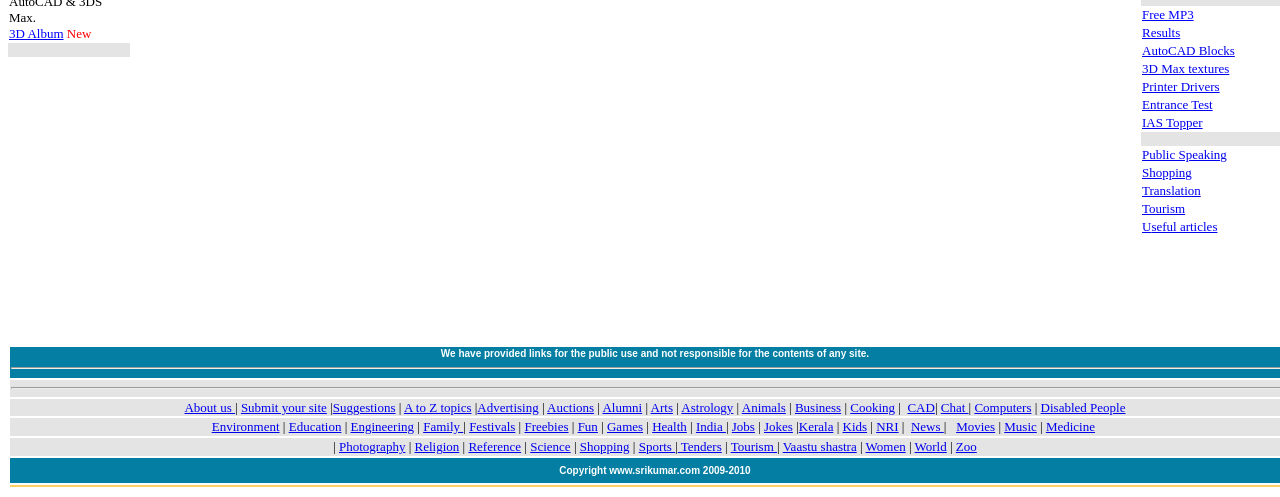What is the position of 'About us' link?
Look at the screenshot and respond with one word or a short phrase.

Bottom left